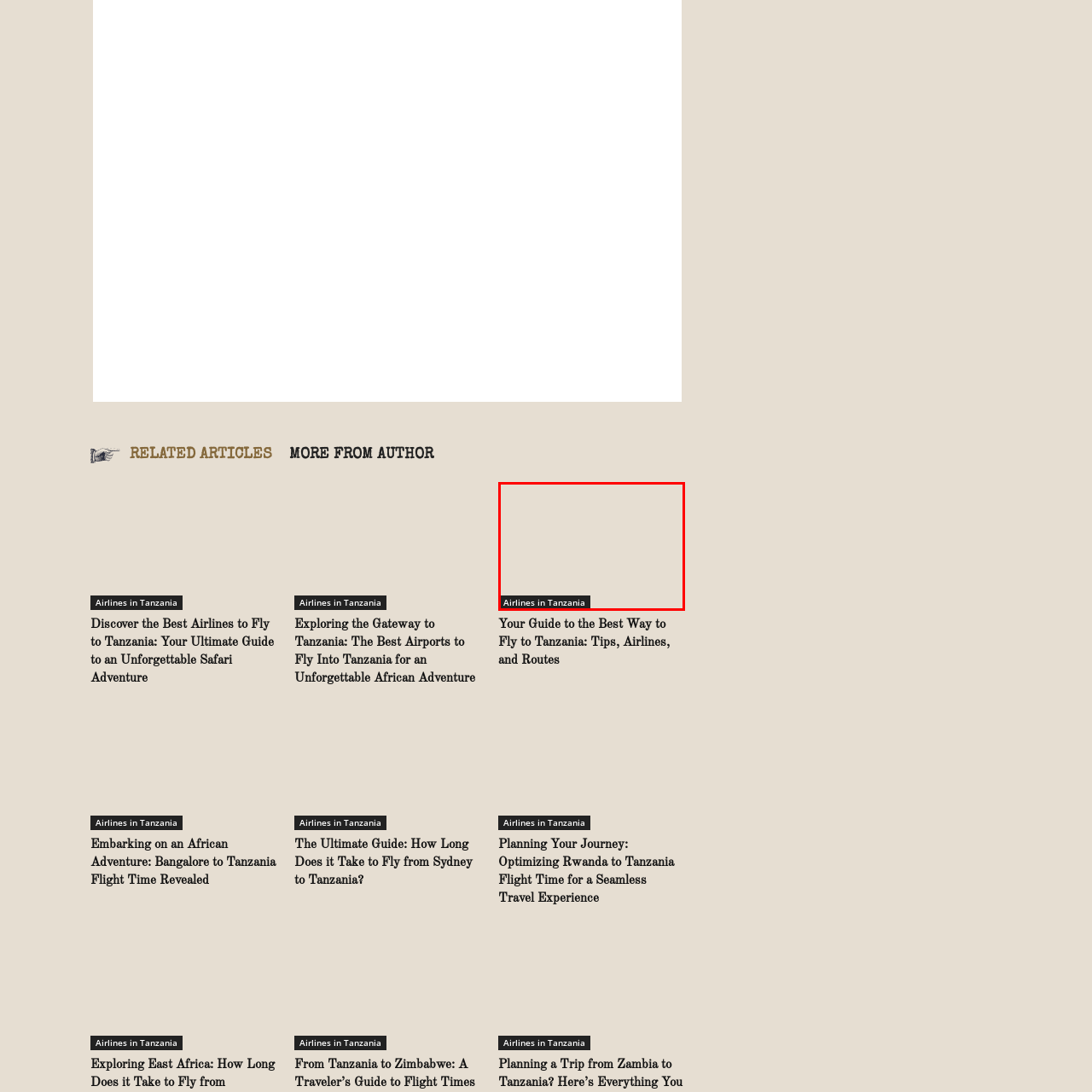Provide a thorough description of the image enclosed within the red border.

The image features a simple and clean design showcasing the text "Airlines in Tanzania." This graphic element is likely part of a larger webpage focused on travel information, specifically related to air travel in Tanzania. The muted background enhances the visibility of the text, making it stand out as a focal point. This image could serve as a visual guide for readers interested in exploring available airlines for their travel needs within Tanzania, complementing articles that discuss various airlines, travel tips, and itineraries in the region.